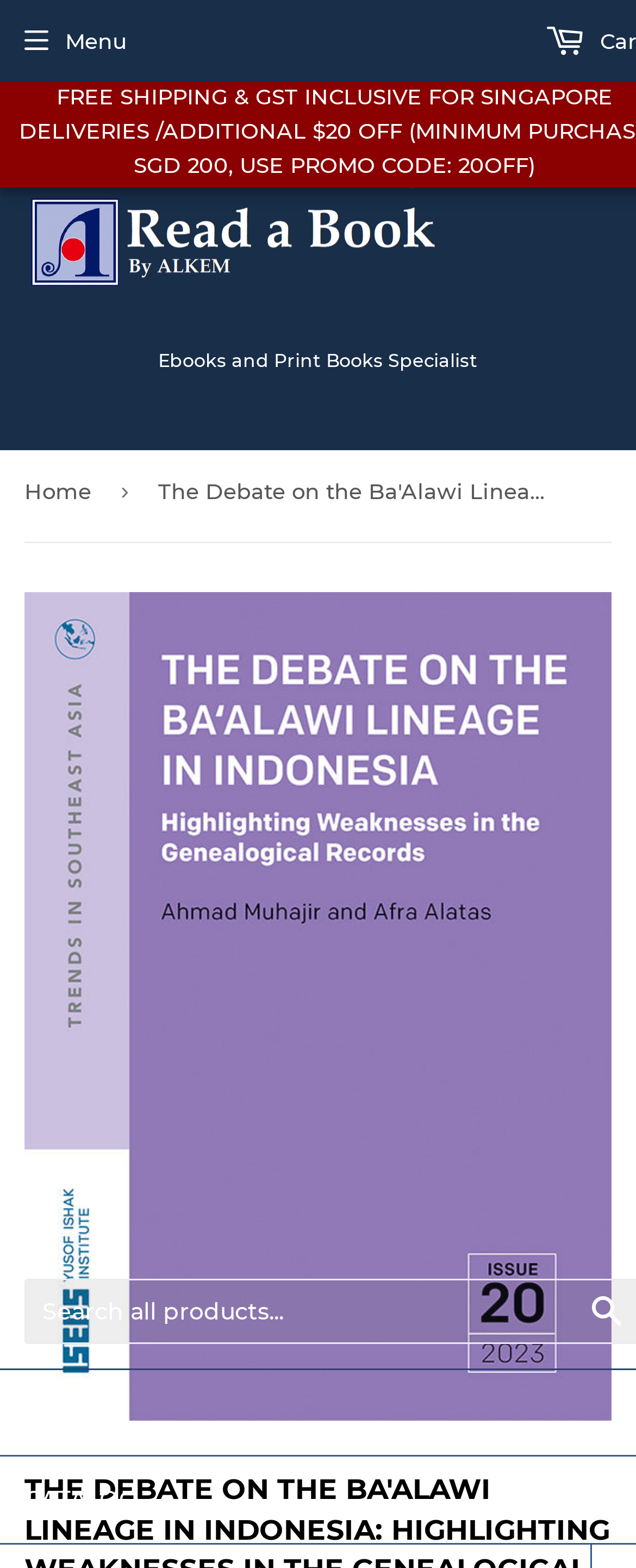Provide a short answer to the following question with just one word or phrase: What is the navigation section called?

breadcrumbs